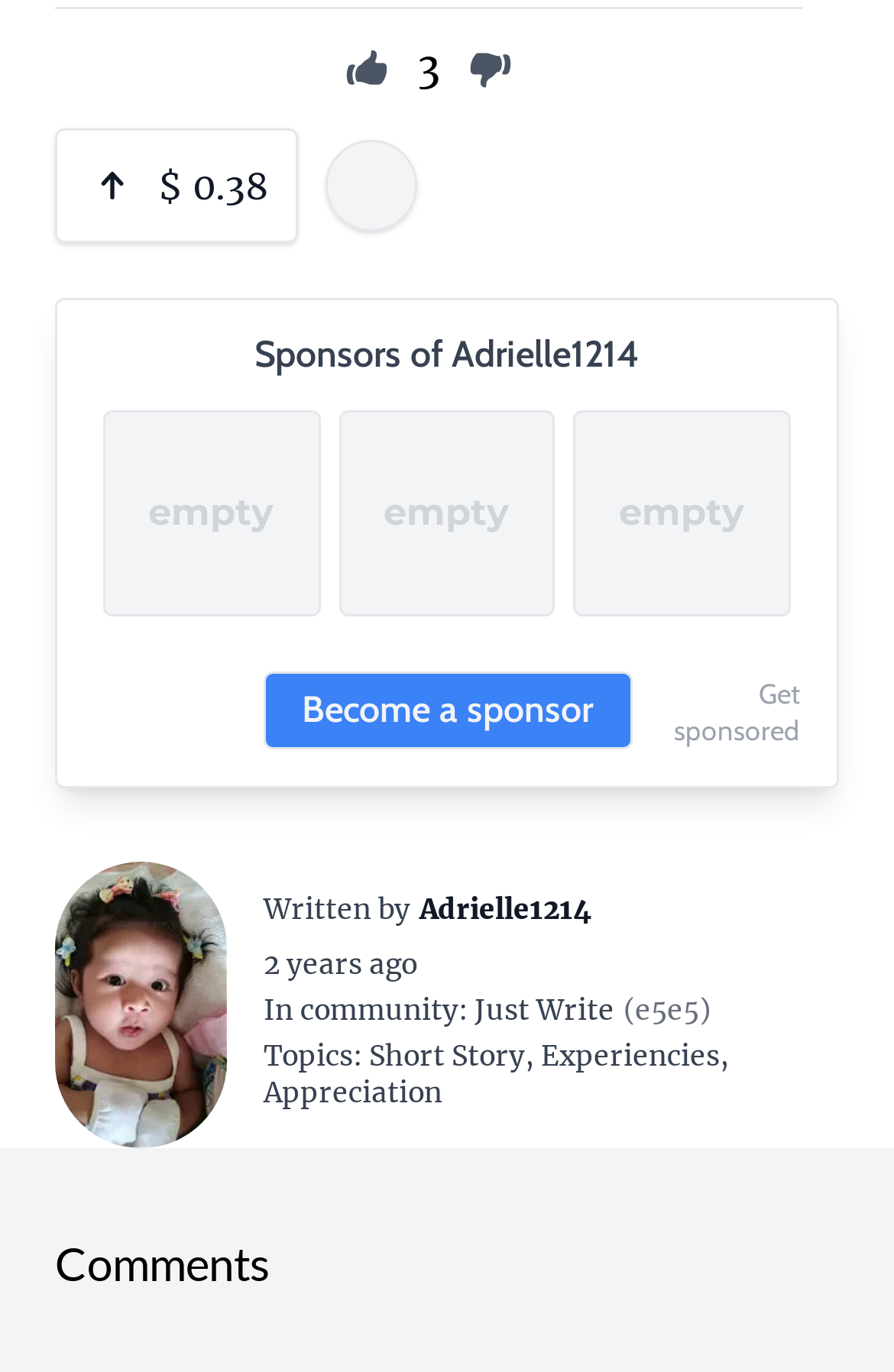Using the element description: "Experiencies", determine the bounding box coordinates. The coordinates should be in the format [left, top, right, bottom], with values between 0 and 1.

[0.605, 0.756, 0.805, 0.781]